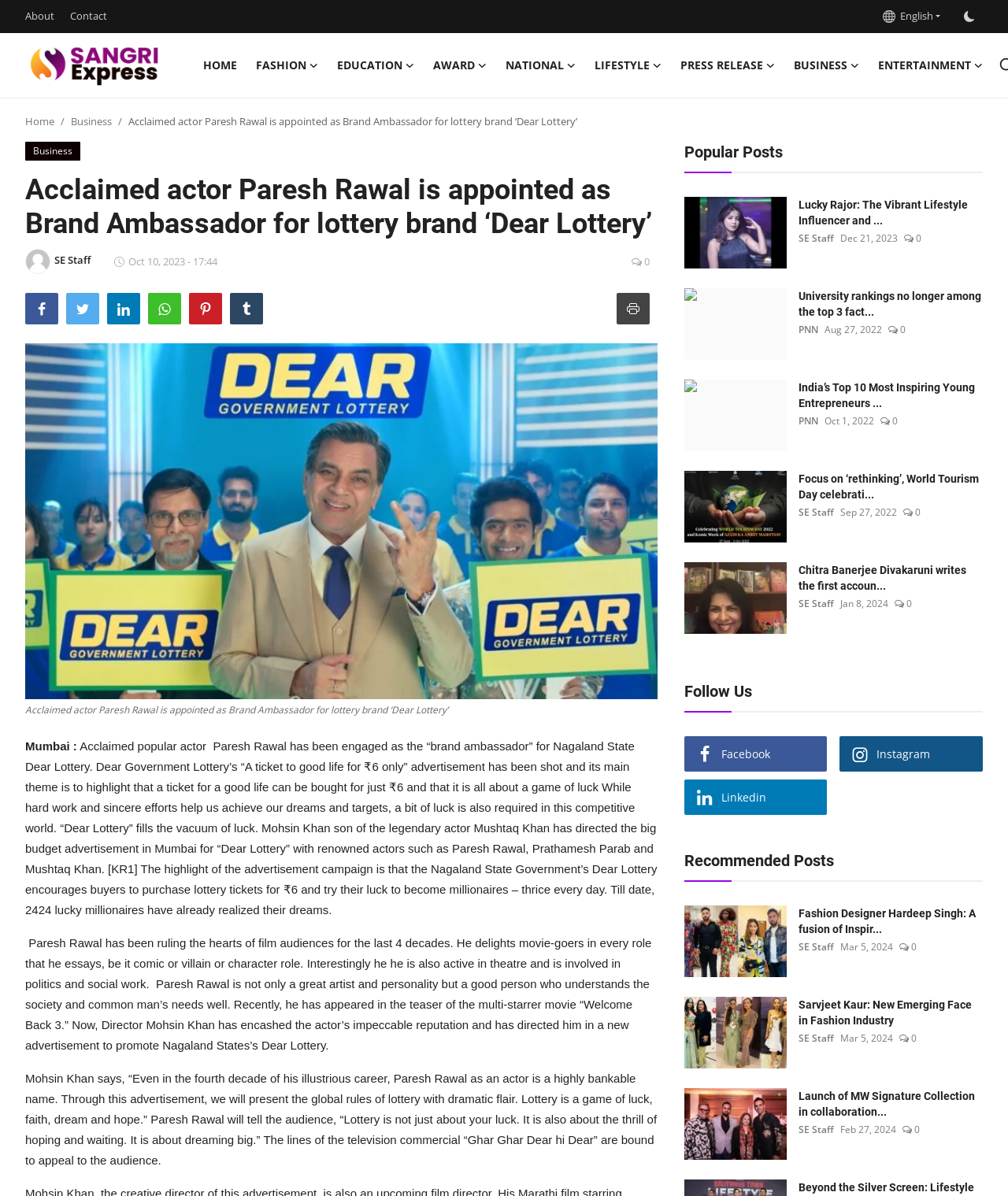Who directed the advertisement for Dear Lottery?
Give a one-word or short phrase answer based on the image.

Mohsin Khan